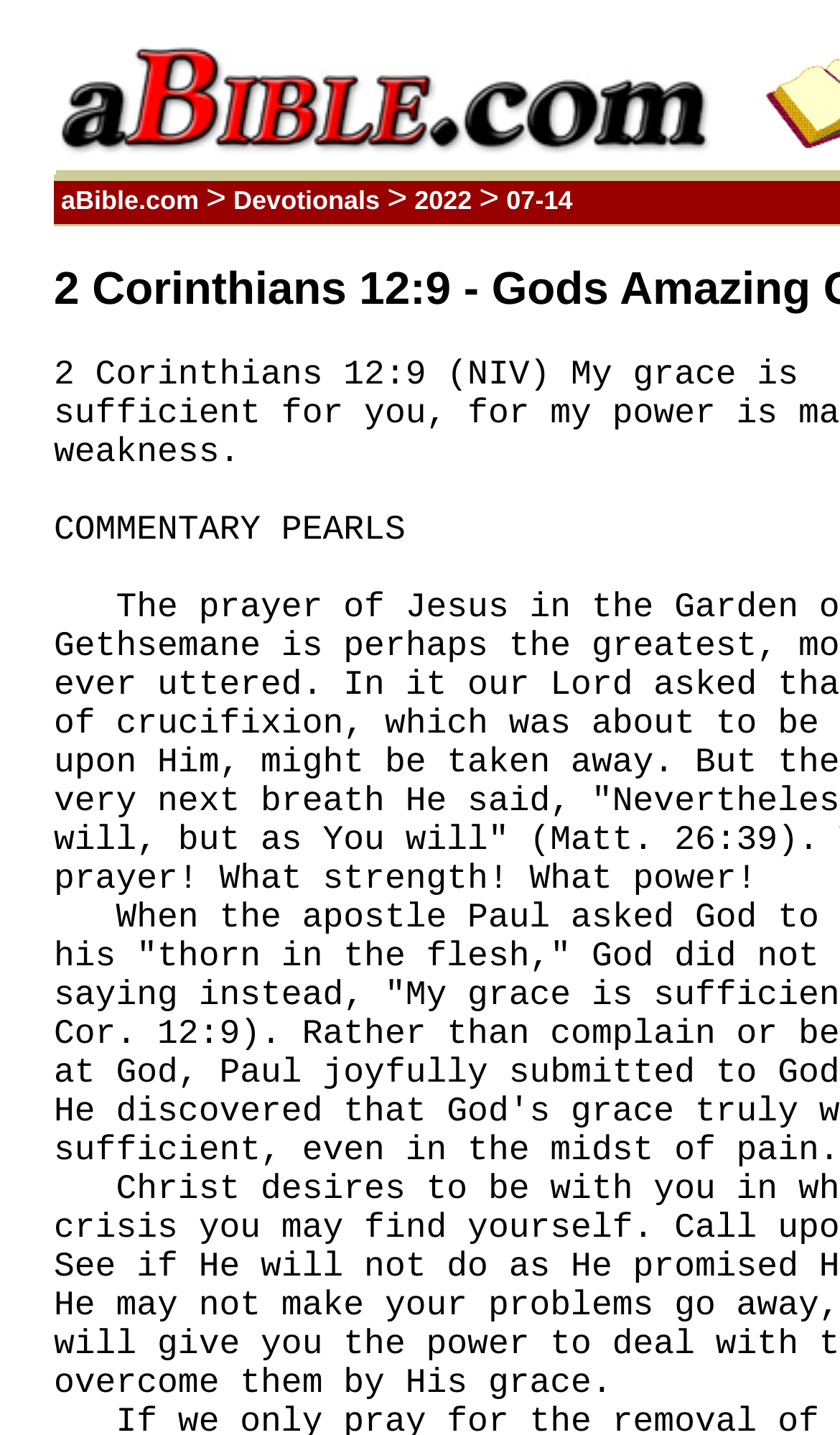Use a single word or phrase to answer the question:
What is the Bible verse being referenced?

2 Corinthians 12:9